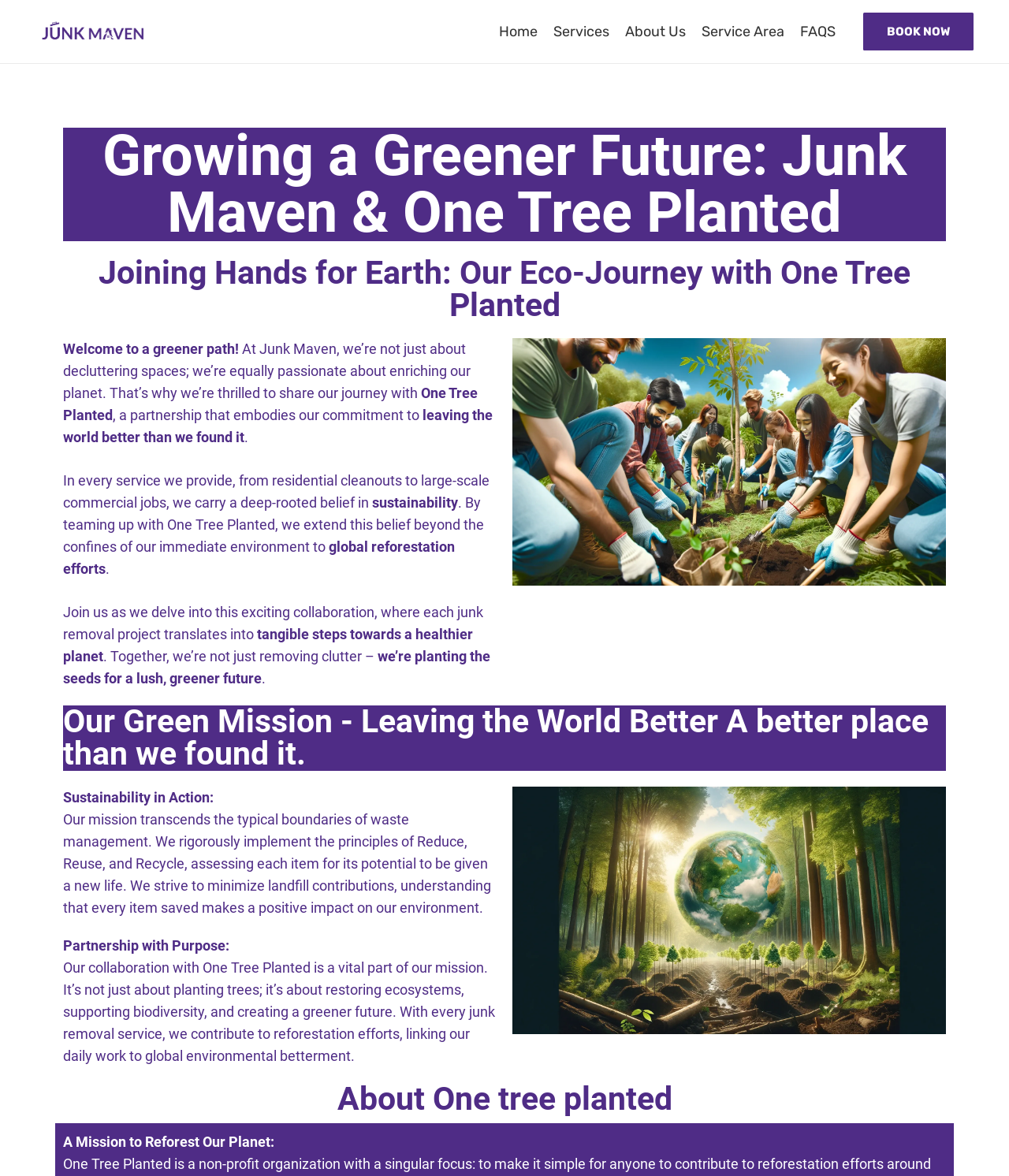What is the purpose of the partnership with One Tree Planted?
Based on the image, provide a one-word or brief-phrase response.

Reforestation